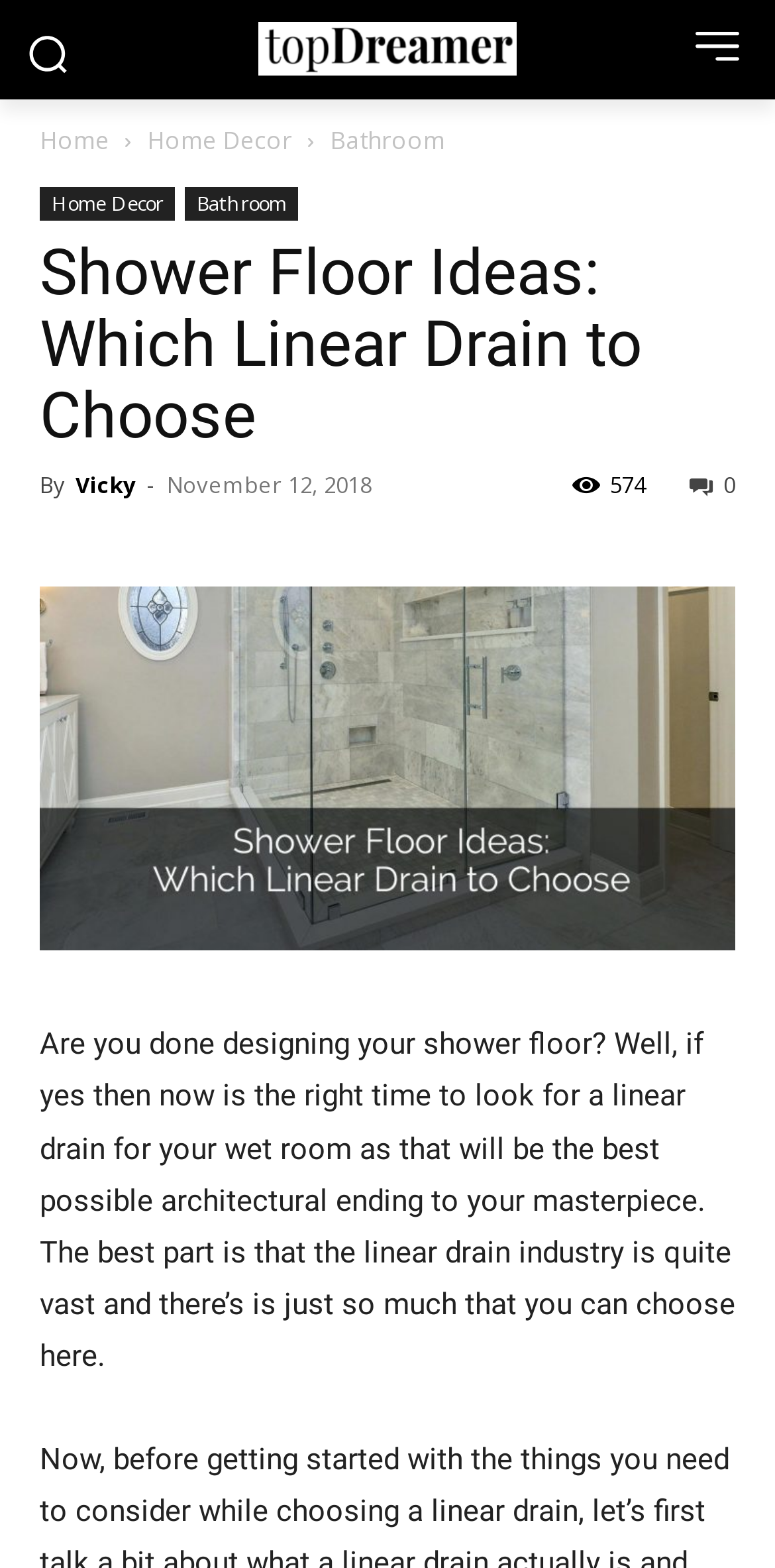What is the purpose of the article?
Look at the image and provide a short answer using one word or a phrase.

To choose a linear drain